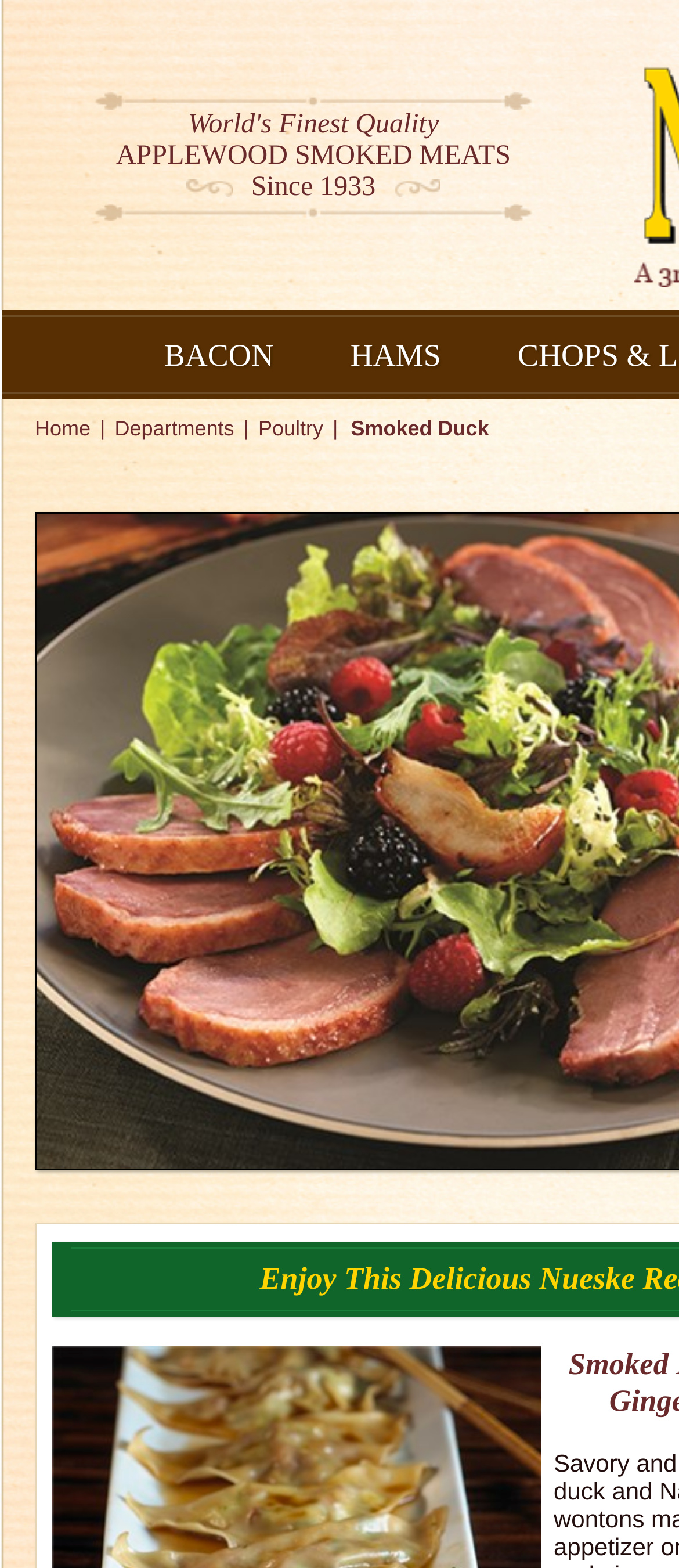What is the company name?
Using the information from the image, give a concise answer in one word or a short phrase.

Nueskes